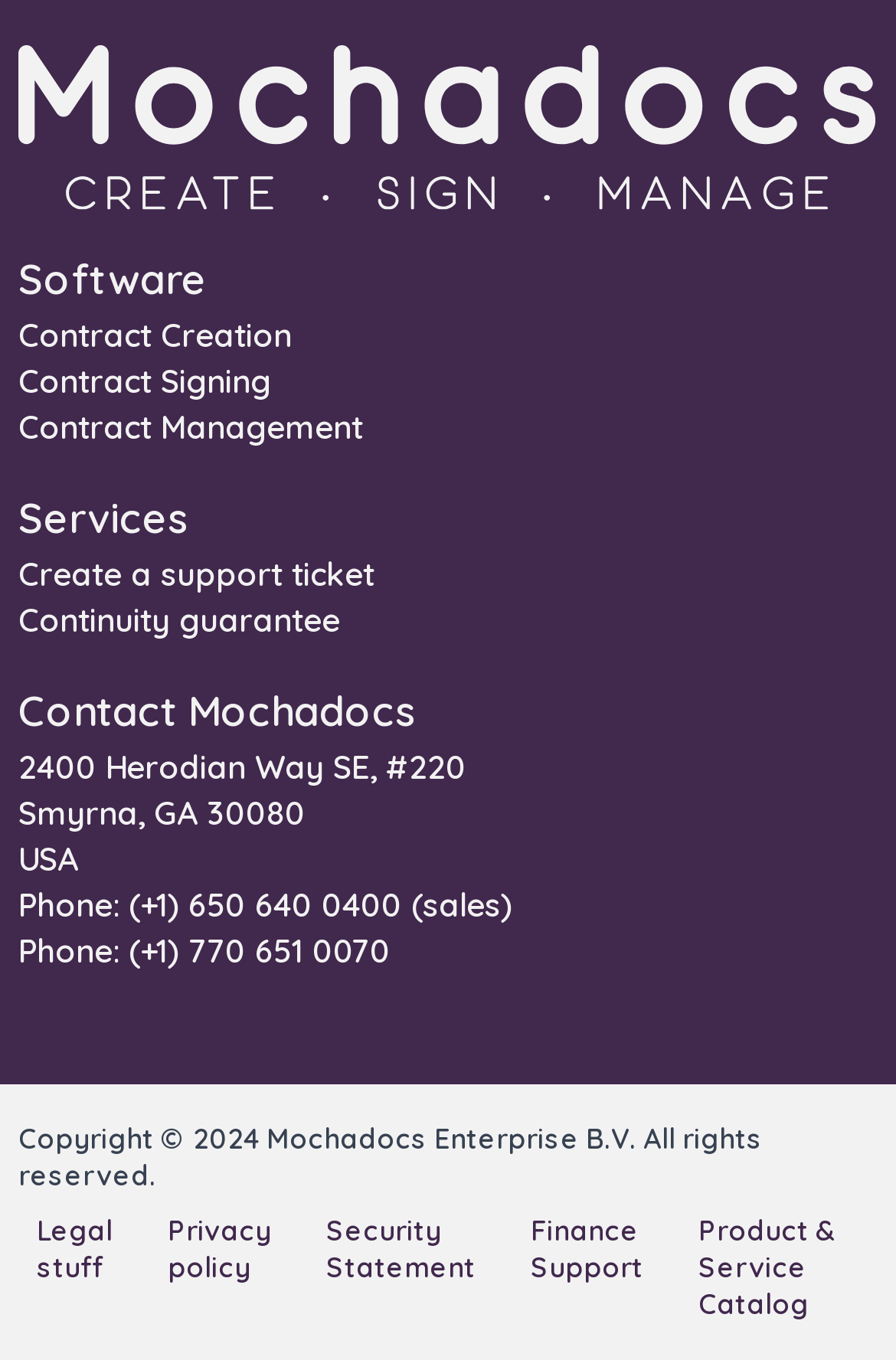Bounding box coordinates are specified in the format (top-left x, top-left y, bottom-right x, bottom-right y). All values are floating point numbers bounded between 0 and 1. Please provide the bounding box coordinate of the region this sentence describes: Product & Service Catalog

[0.779, 0.891, 0.931, 0.971]